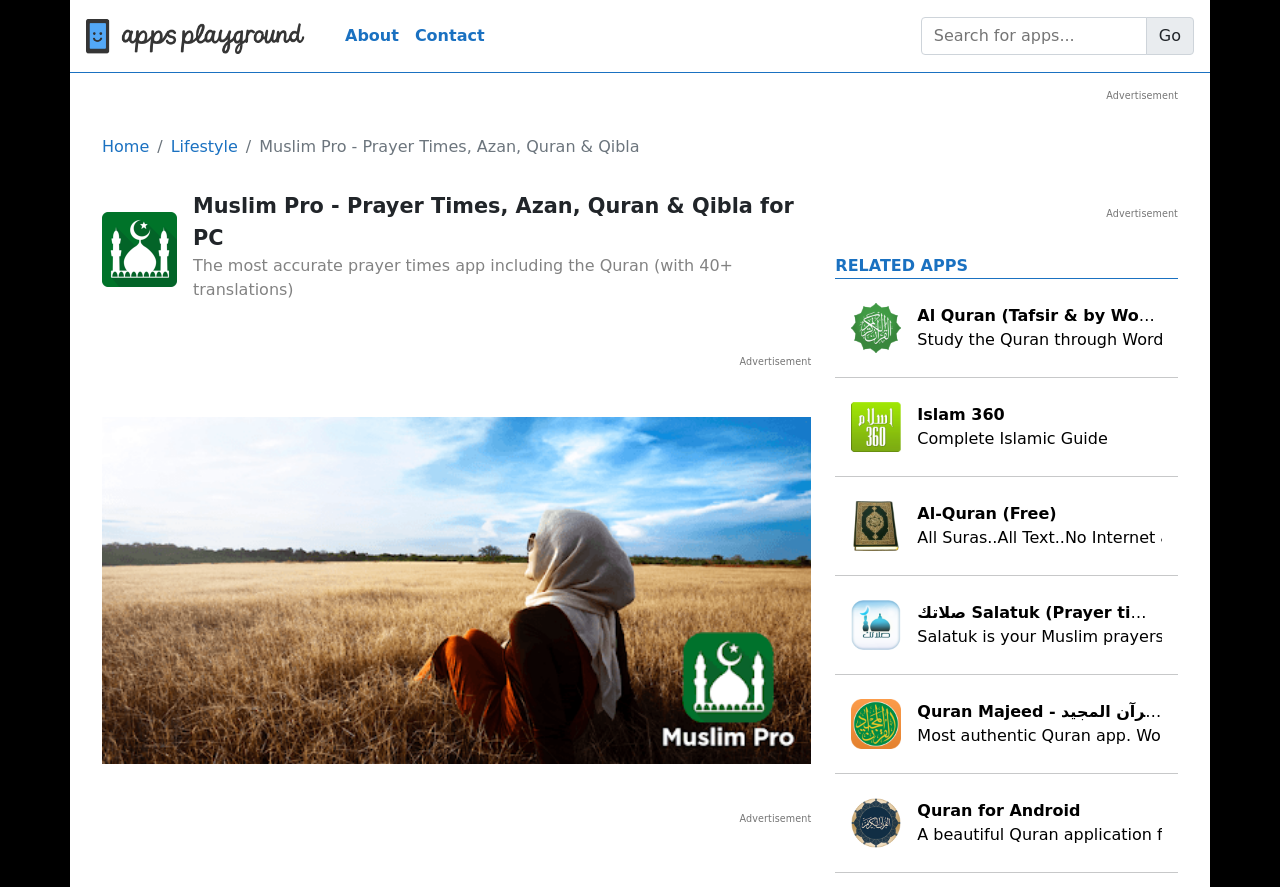Determine the bounding box coordinates of the region I should click to achieve the following instruction: "Search for apps". Ensure the bounding box coordinates are four float numbers between 0 and 1, i.e., [left, top, right, bottom].

[0.719, 0.019, 0.896, 0.062]